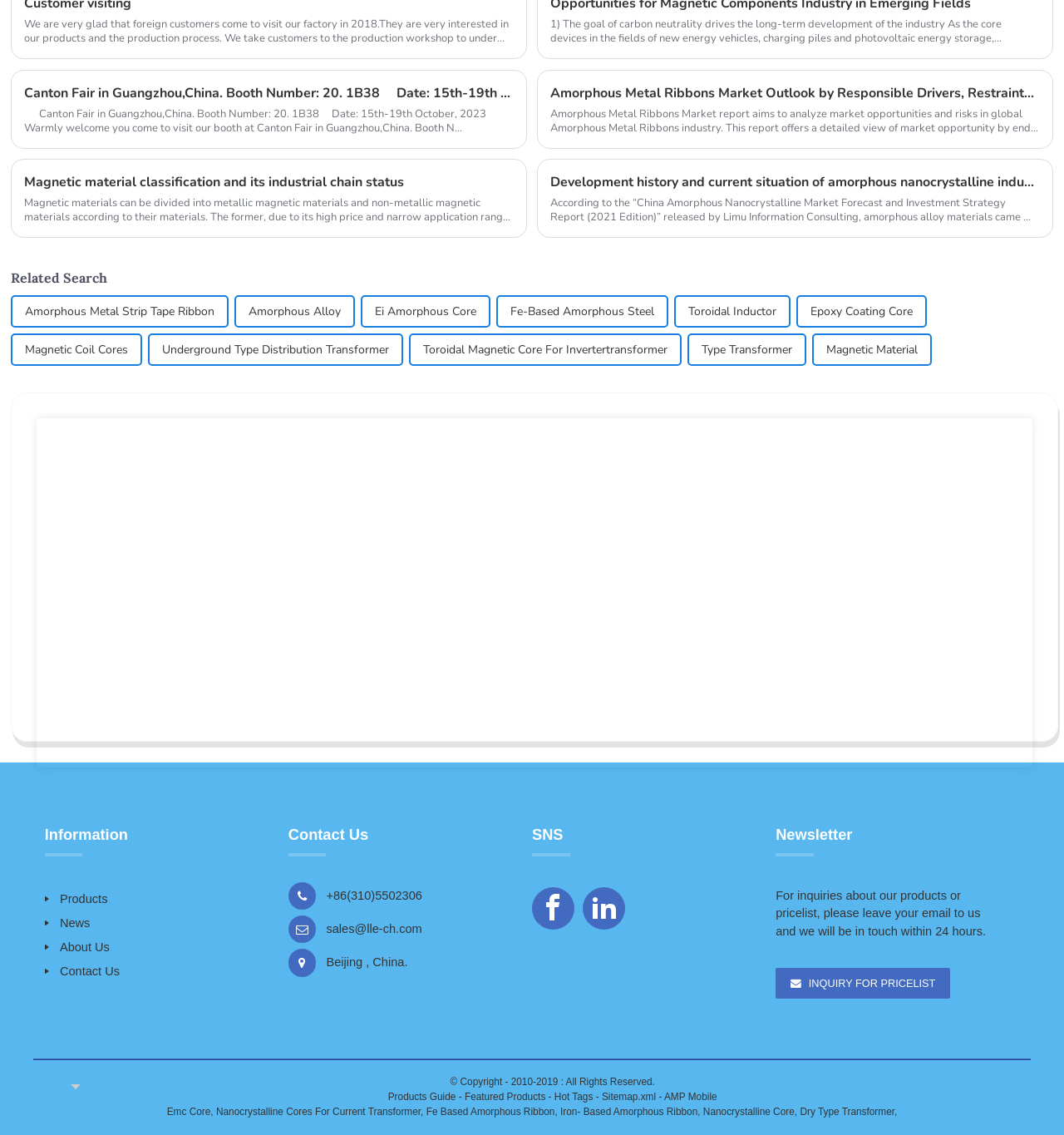Could you locate the bounding box coordinates for the section that should be clicked to accomplish this task: "Click the link to Canton Fair in Guangzhou, China".

[0.022, 0.073, 0.483, 0.091]